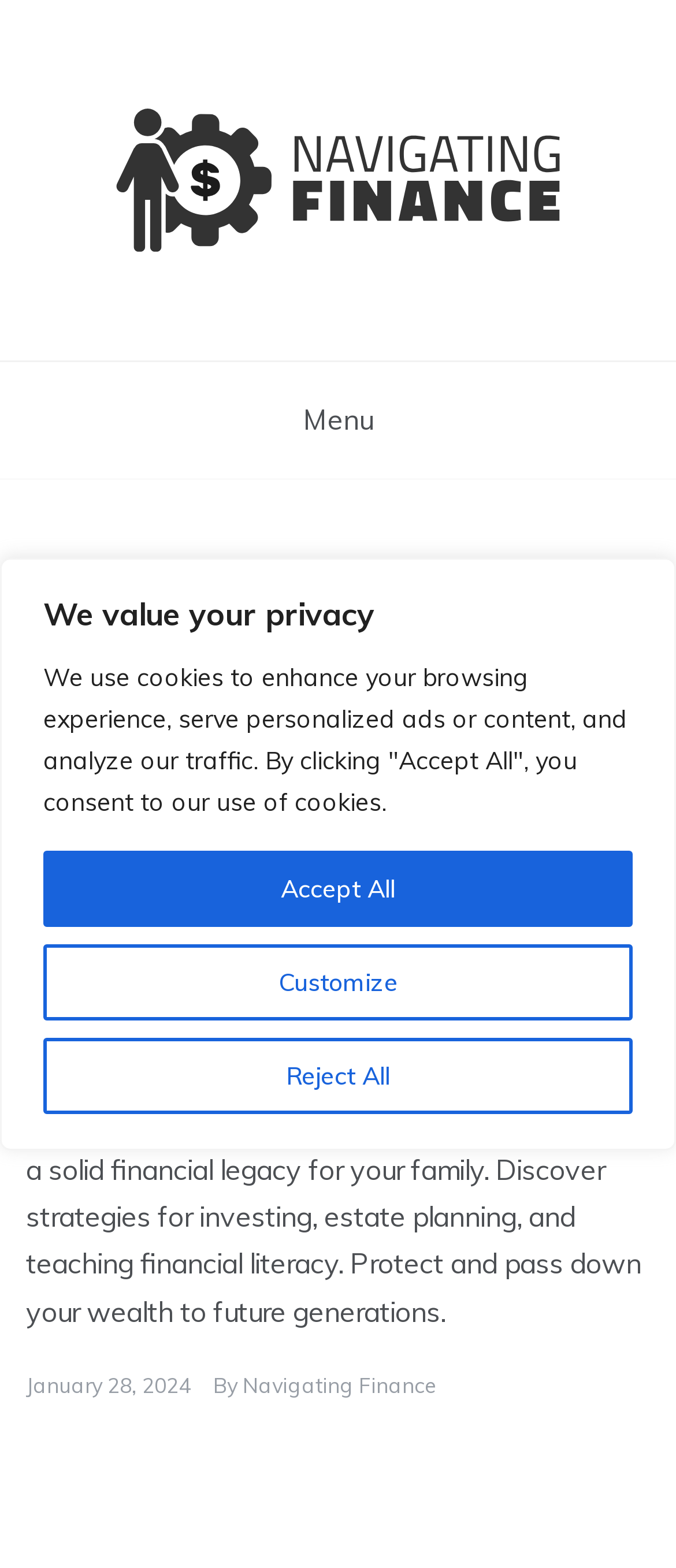Please identify the coordinates of the bounding box for the clickable region that will accomplish this instruction: "Learn about employment opportunities".

None